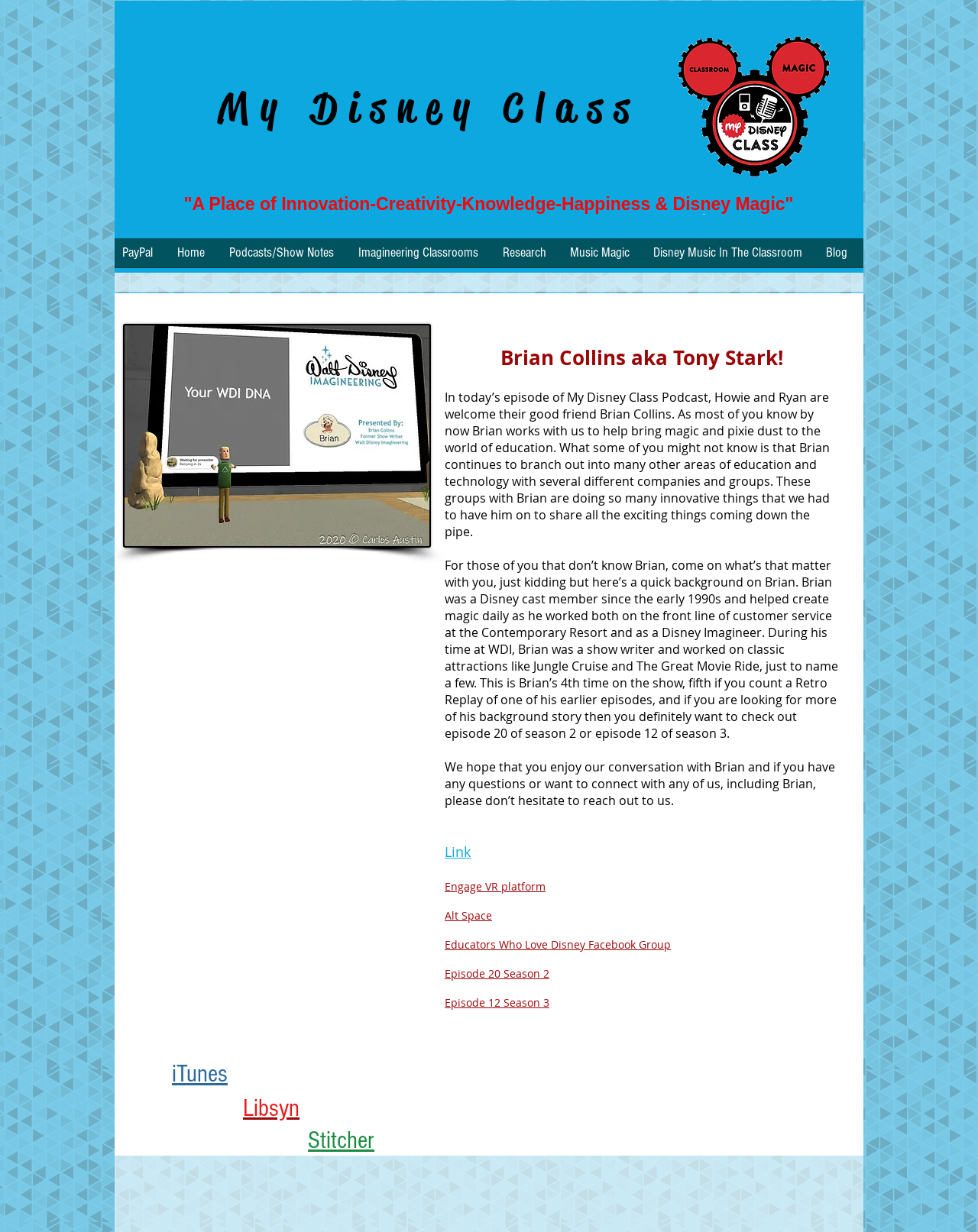Identify the main heading from the webpage and provide its text content.

My Disney Class